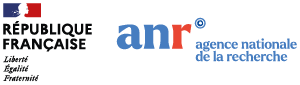Offer a detailed narrative of the image.

The image features the official logos of the French Republic and the Agence Nationale de la Recherche (ANR). On the left side, the emblem of the French Republic displays the national motto "Liberté, Égalité, Fraternité," symbolizing the core values of France. Adjacent to it is the ANR logo, characterized by its distinctive red and blue lettering, complemented by the full name "agence nationale de la recherche" positioned beneath it. This visual representation underscores the agency's commitment to promoting research and innovation within France, highlighting its role in funding and supporting scientific projects.